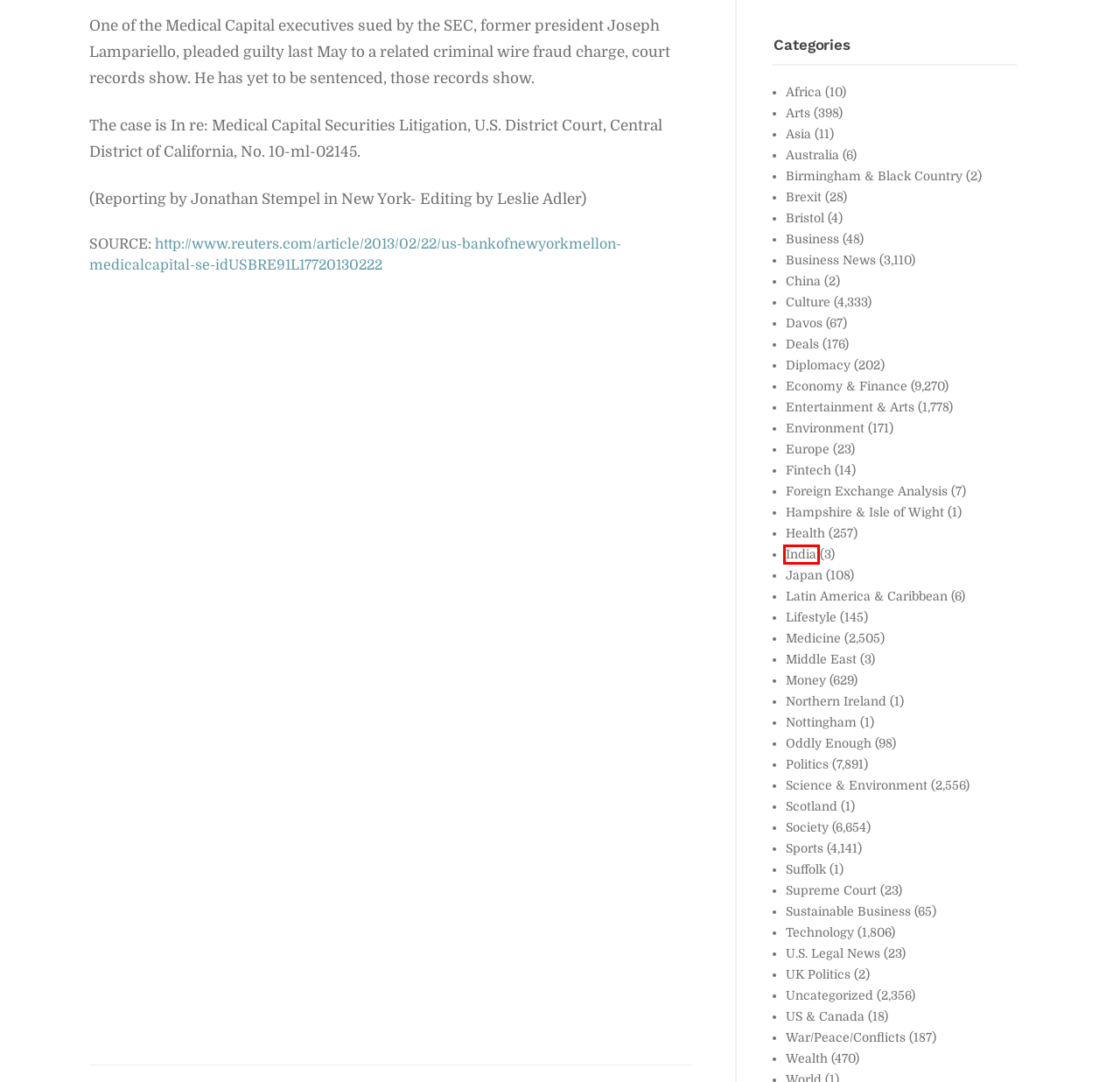View the screenshot of the webpage containing a red bounding box around a UI element. Select the most fitting webpage description for the new page shown after the element in the red bounding box is clicked. Here are the candidates:
A. Scotland – News from Europe
B. Business – News from Europe
C. Lifestyle – News from Europe
D. Uncategorized – News from Europe
E. India – News from Europe
F. Foreign Exchange Analysis – News from Europe
G. Deals – News from Europe
H. China – News from Europe

E